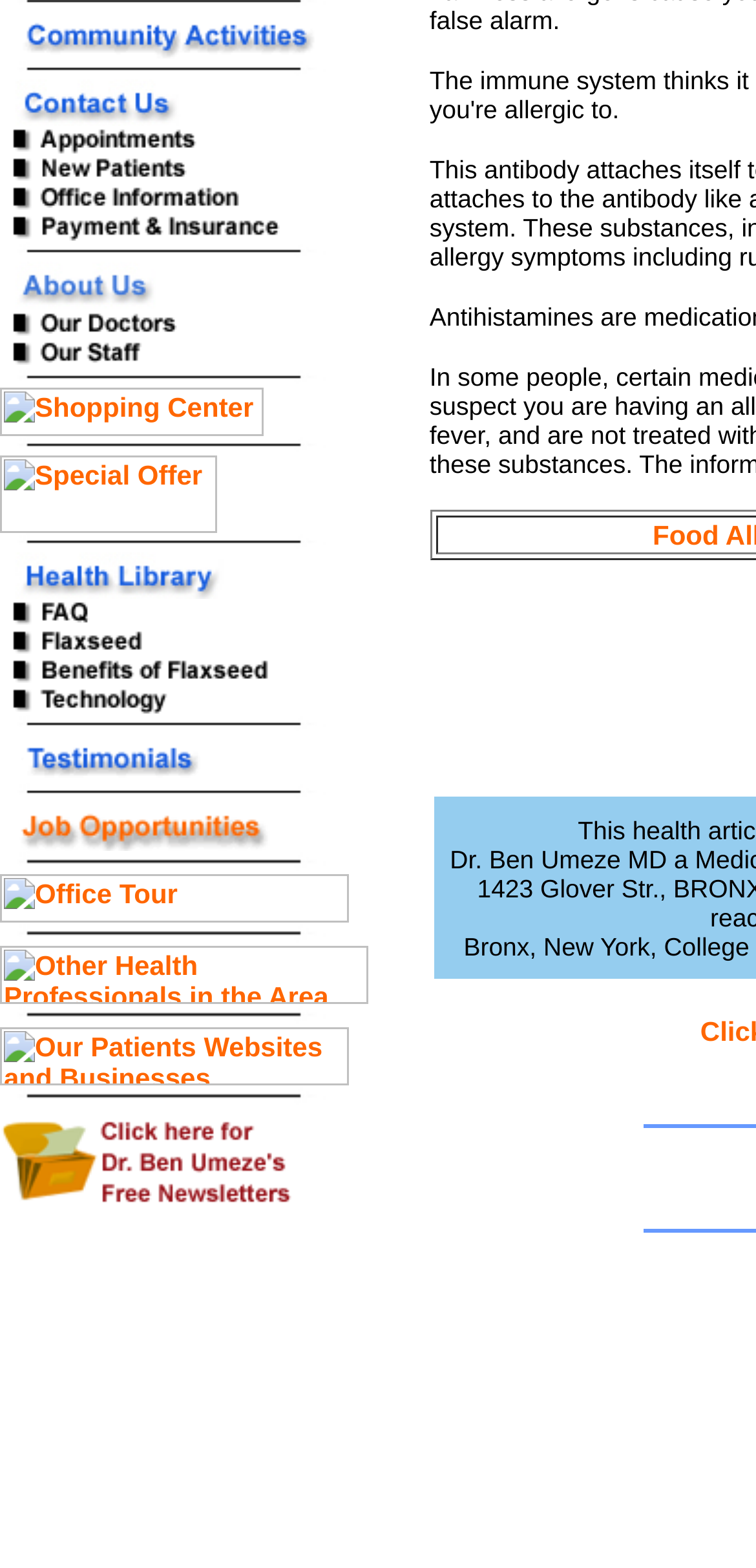Using the webpage screenshot and the element description alt="Benefits of Flaxseed" name="Image50", determine the bounding box coordinates. Specify the coordinates in the format (top-left x, top-left y, bottom-right x, bottom-right y) with values ranging from 0 to 1.

[0.0, 0.422, 0.487, 0.441]